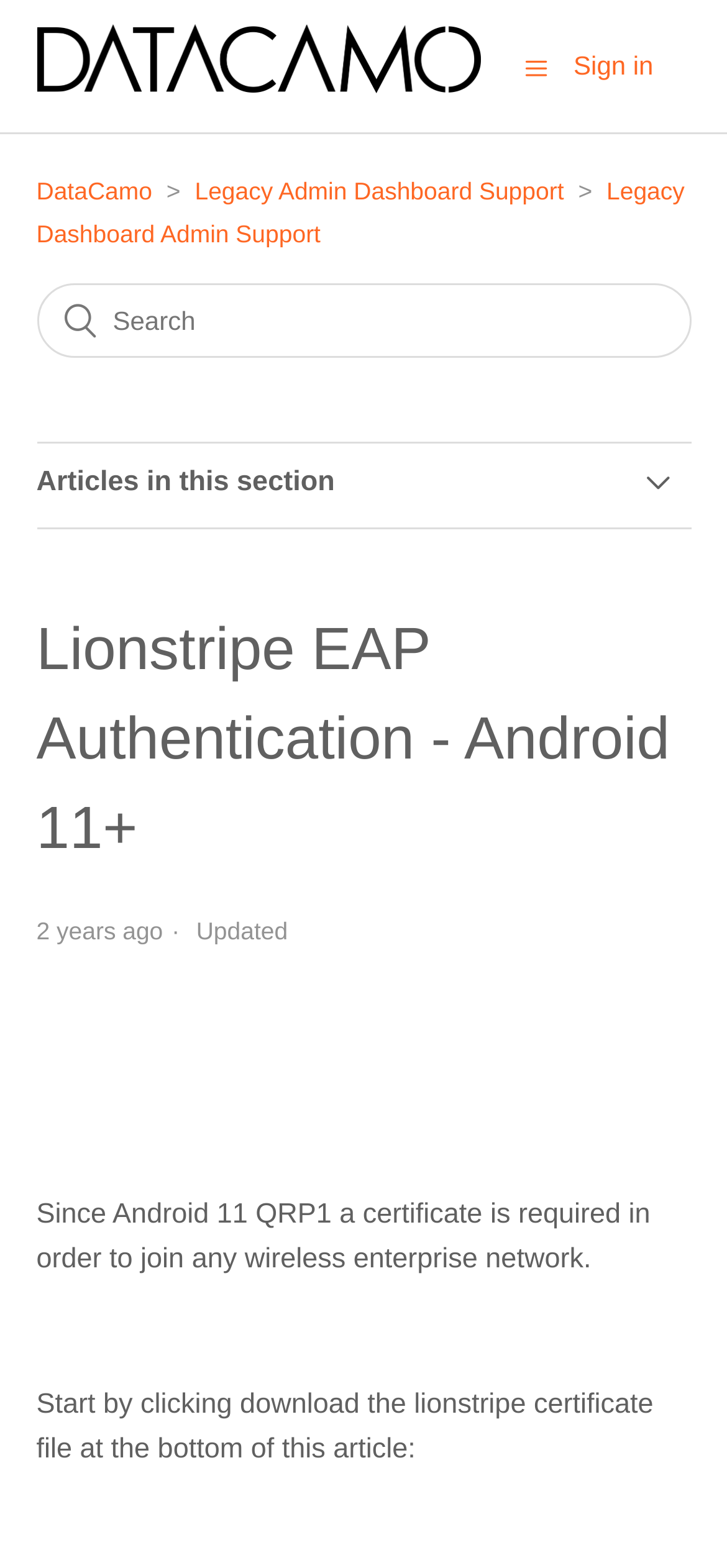Specify the bounding box coordinates of the area that needs to be clicked to achieve the following instruction: "Click the DataCamo Help Center home page link".

[0.05, 0.044, 0.661, 0.064]